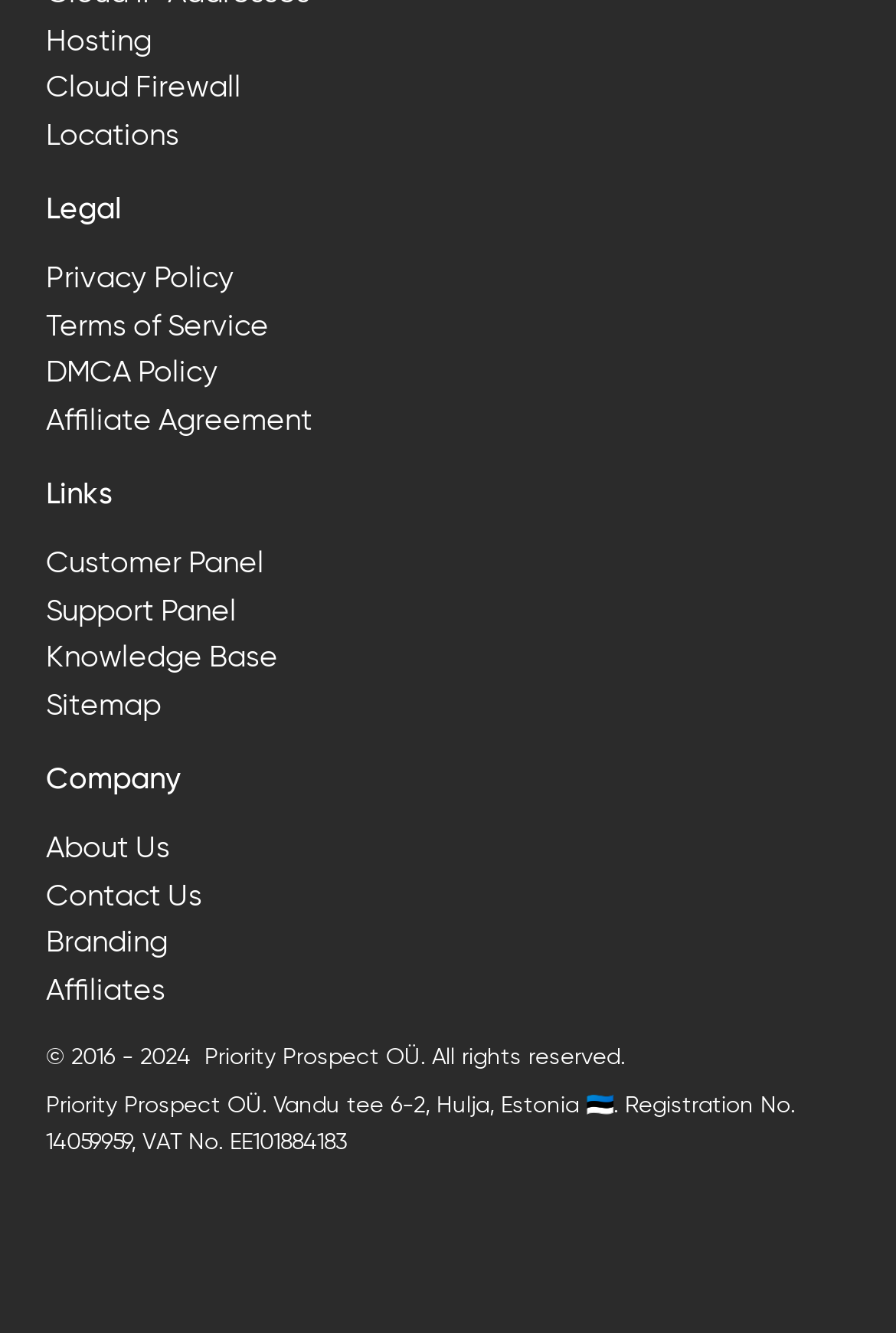Could you locate the bounding box coordinates for the section that should be clicked to accomplish this task: "Learn about the company".

[0.051, 0.619, 0.19, 0.654]